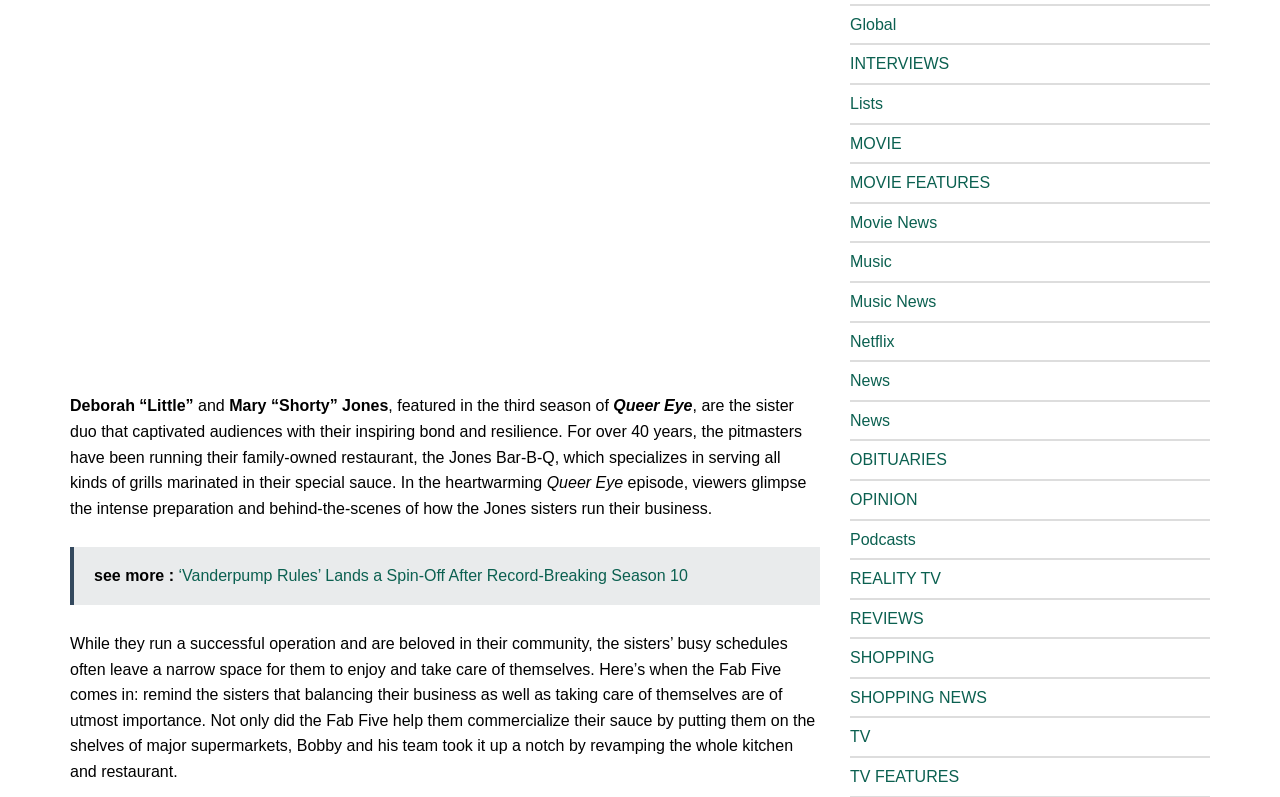Identify the bounding box coordinates for the UI element described as: "News". The coordinates should be provided as four floats between 0 and 1: [left, top, right, bottom].

[0.664, 0.467, 0.695, 0.488]